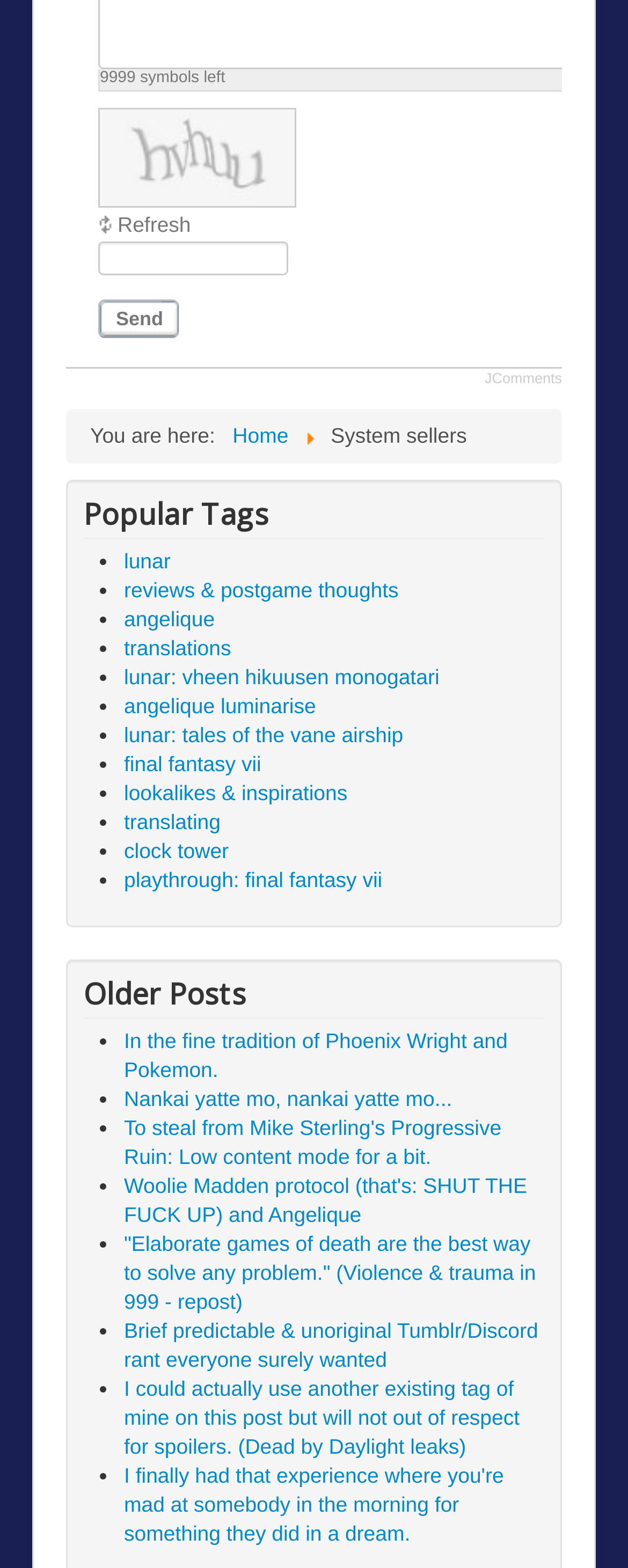Give a succinct answer to this question in a single word or phrase: 
What is the category of the 'angelique' link?

Popular Tags